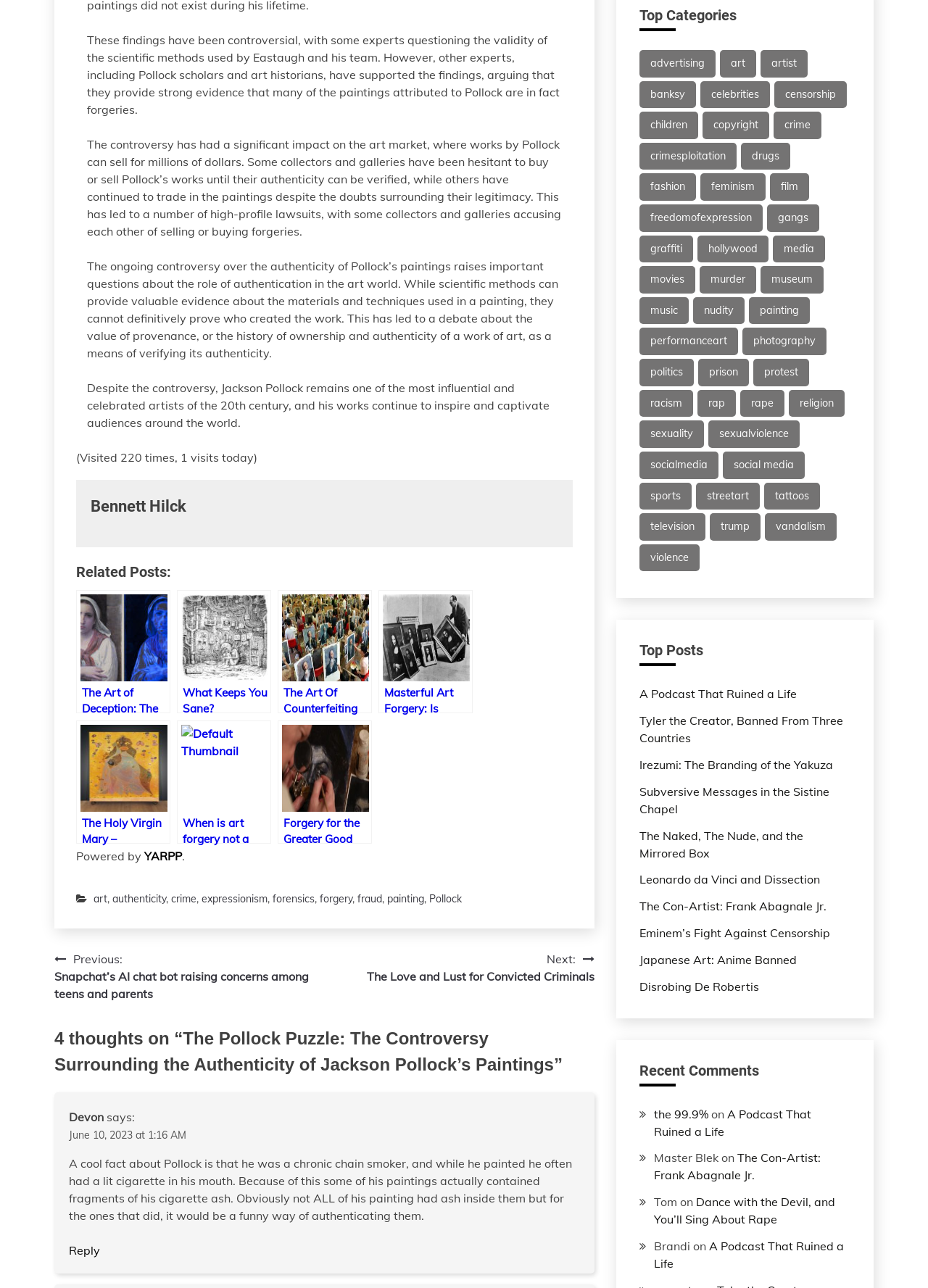Answer the following query concisely with a single word or phrase:
What is the controversy surrounding Jackson Pollock's paintings?

Authenticity